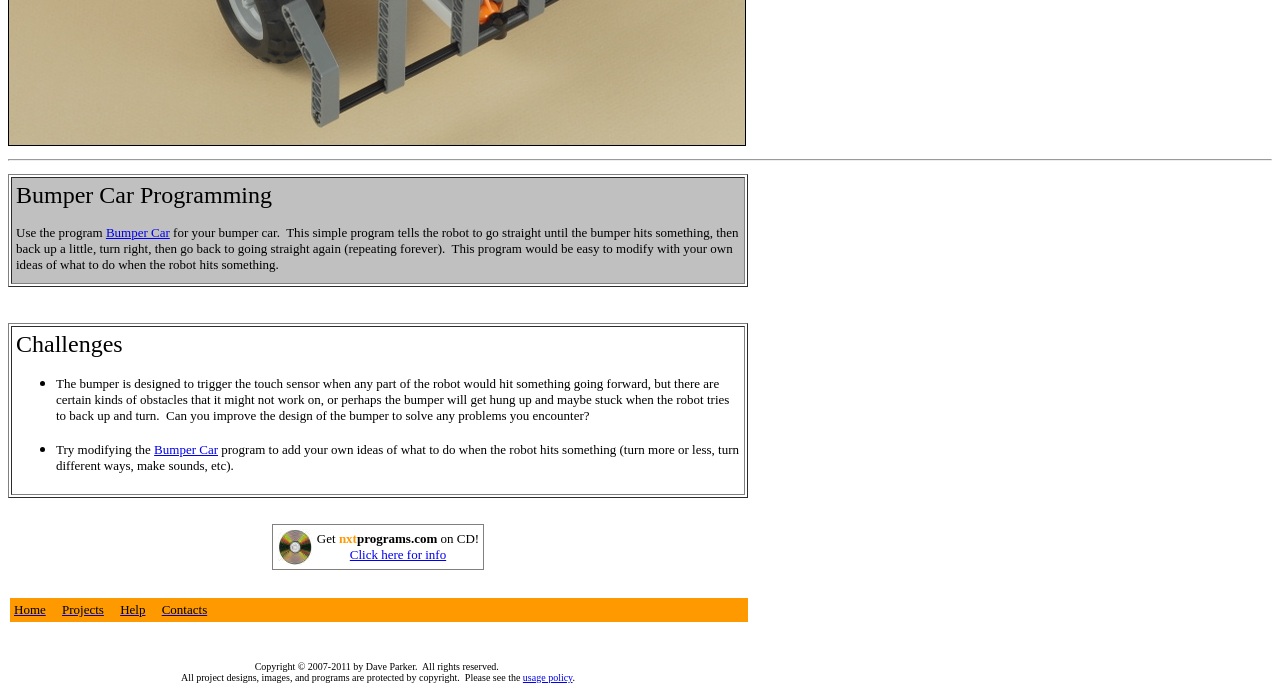Please specify the bounding box coordinates of the region to click in order to perform the following instruction: "Get information on getting nxtprograms.com on CD".

[0.273, 0.788, 0.349, 0.809]